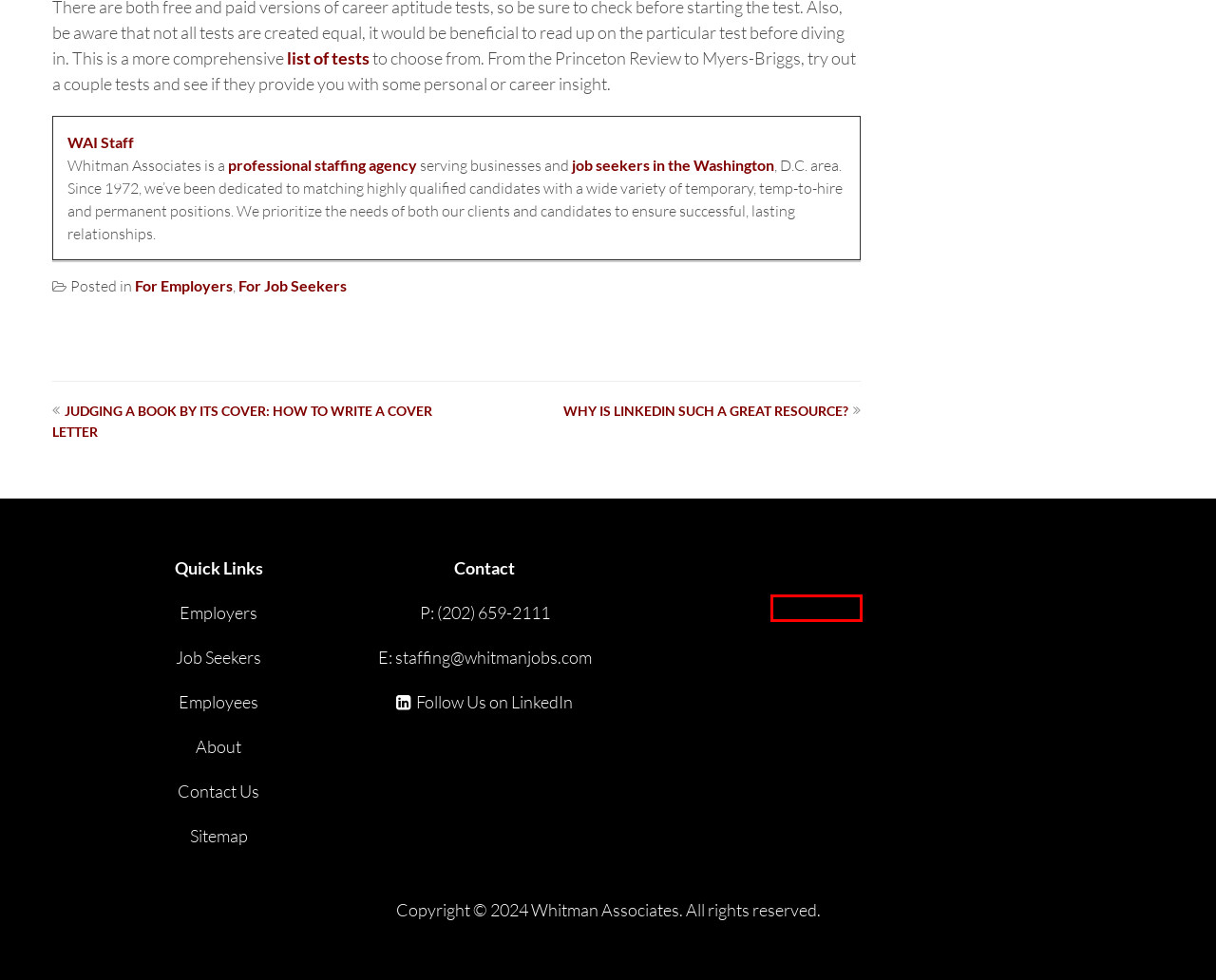Observe the screenshot of a webpage with a red bounding box around an element. Identify the webpage description that best fits the new page after the element inside the bounding box is clicked. The candidates are:
A. Why is LinkedIn such a Great Resource? | Whitman Associates, Inc.
B. Free Career Aptitude and Career Assessment Tests
C. For Job Seekers Archives | Whitman Associates, Inc.
D. Whitman Associates Inc Reviews | Top Rated Local®
E. Blog | Whitman Associates, Inc.
F. Judging a Book by its Cover: How to Write a Cover Letter | Whitman Associates, Inc.
G. 3 Best Staffing Agencies in Washington, DC - Expert Recommendations
H. For Employers Archives | Whitman Associates, Inc.

G